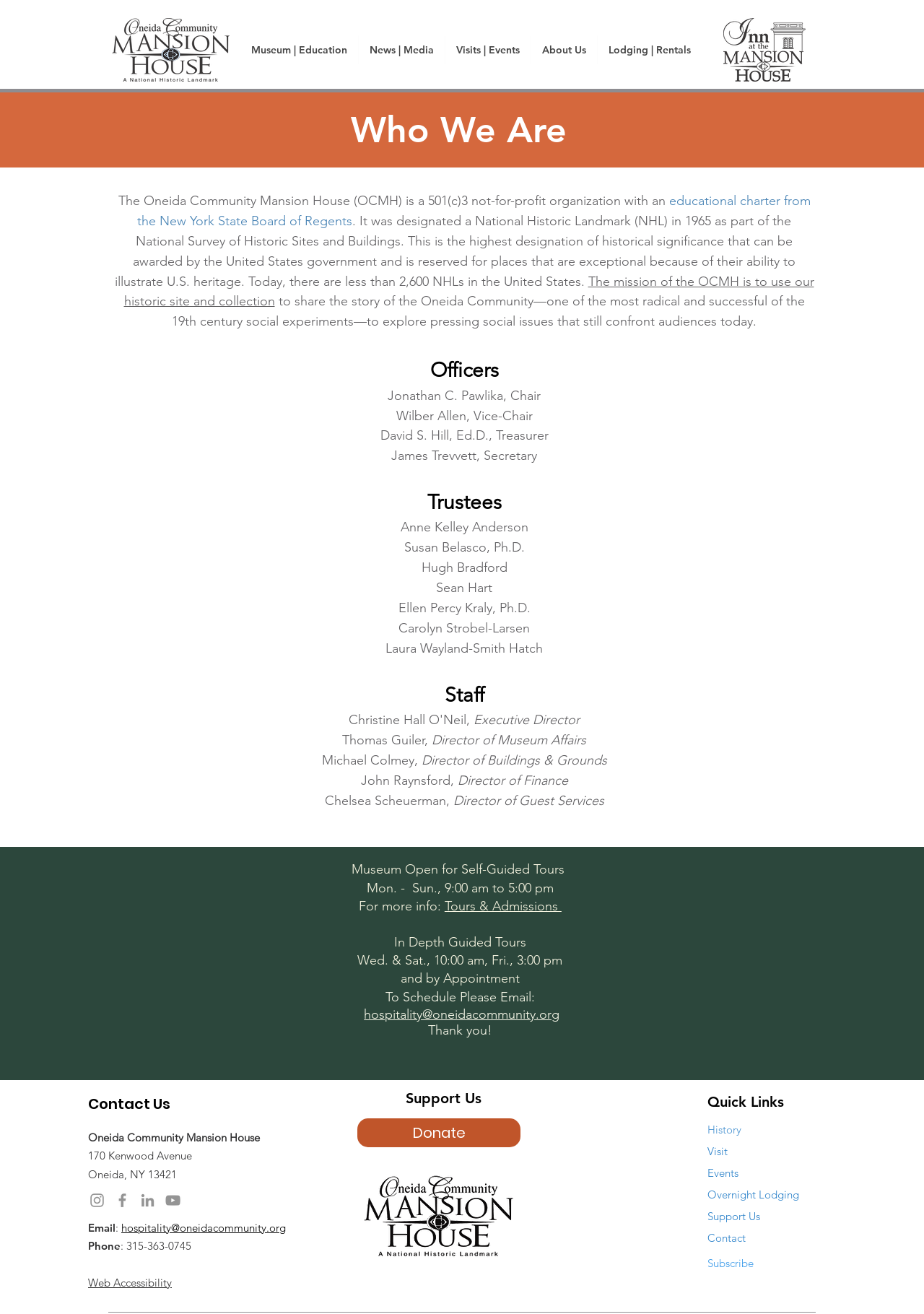Identify the bounding box coordinates of the region that should be clicked to execute the following instruction: "View the Officers section".

[0.123, 0.27, 0.881, 0.294]